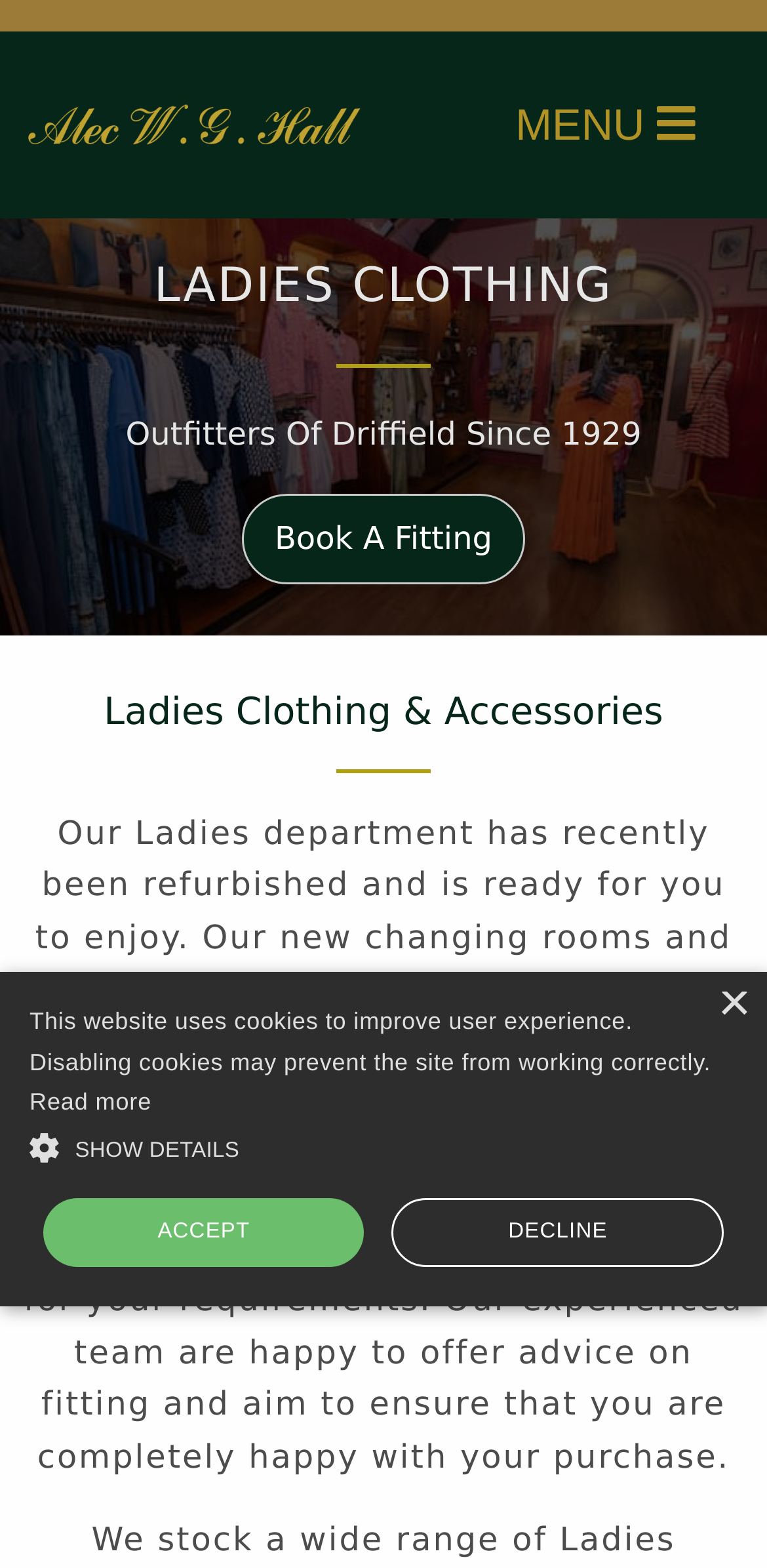Provide the bounding box coordinates of the HTML element described by the text: "Show details Hide details". The coordinates should be in the format [left, top, right, bottom] with values between 0 and 1.

[0.038, 0.719, 0.962, 0.745]